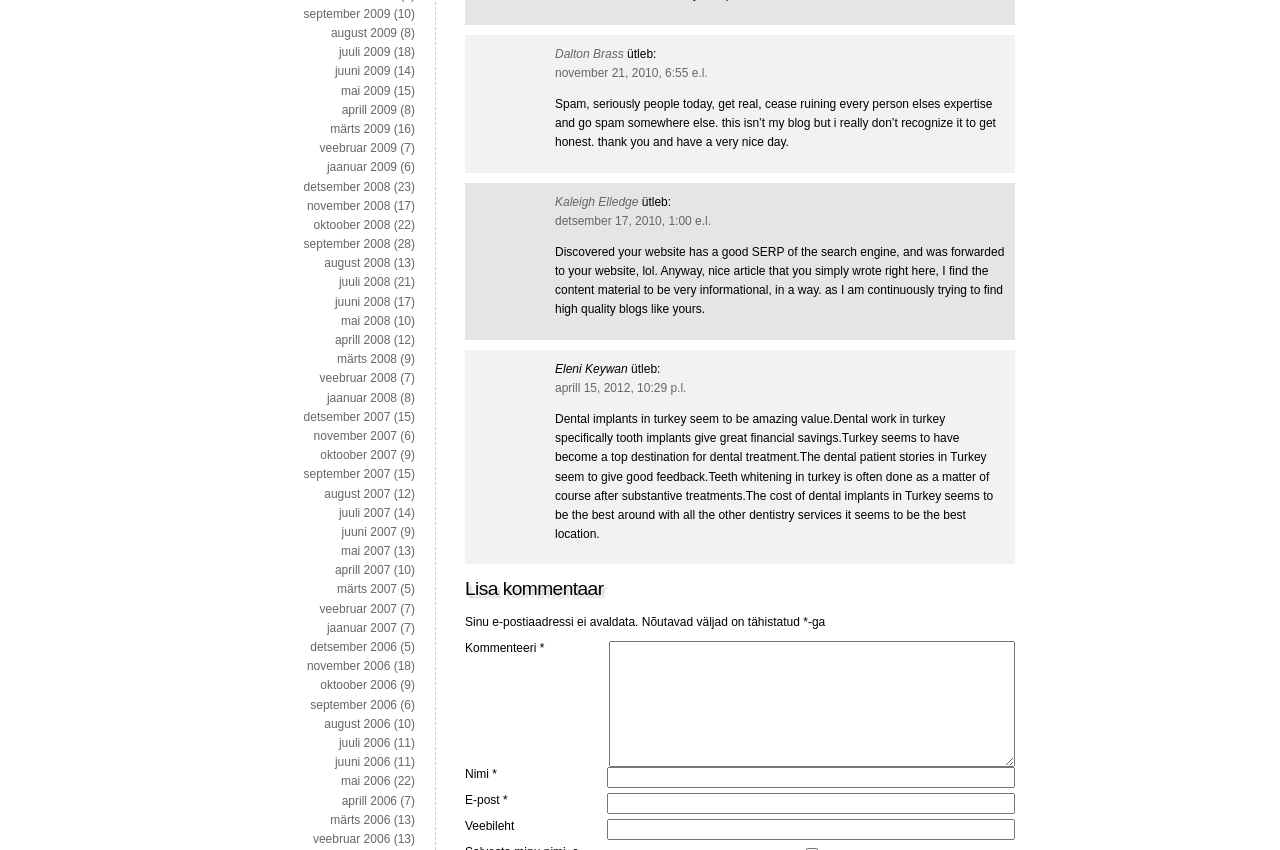Bounding box coordinates are specified in the format (top-left x, top-left y, bottom-right x, bottom-right y). All values are floating point numbers bounded between 0 and 1. Please provide the bounding box coordinate of the region this sentence describes: november 21, 2010, 6:55 e.l.

[0.434, 0.077, 0.553, 0.094]